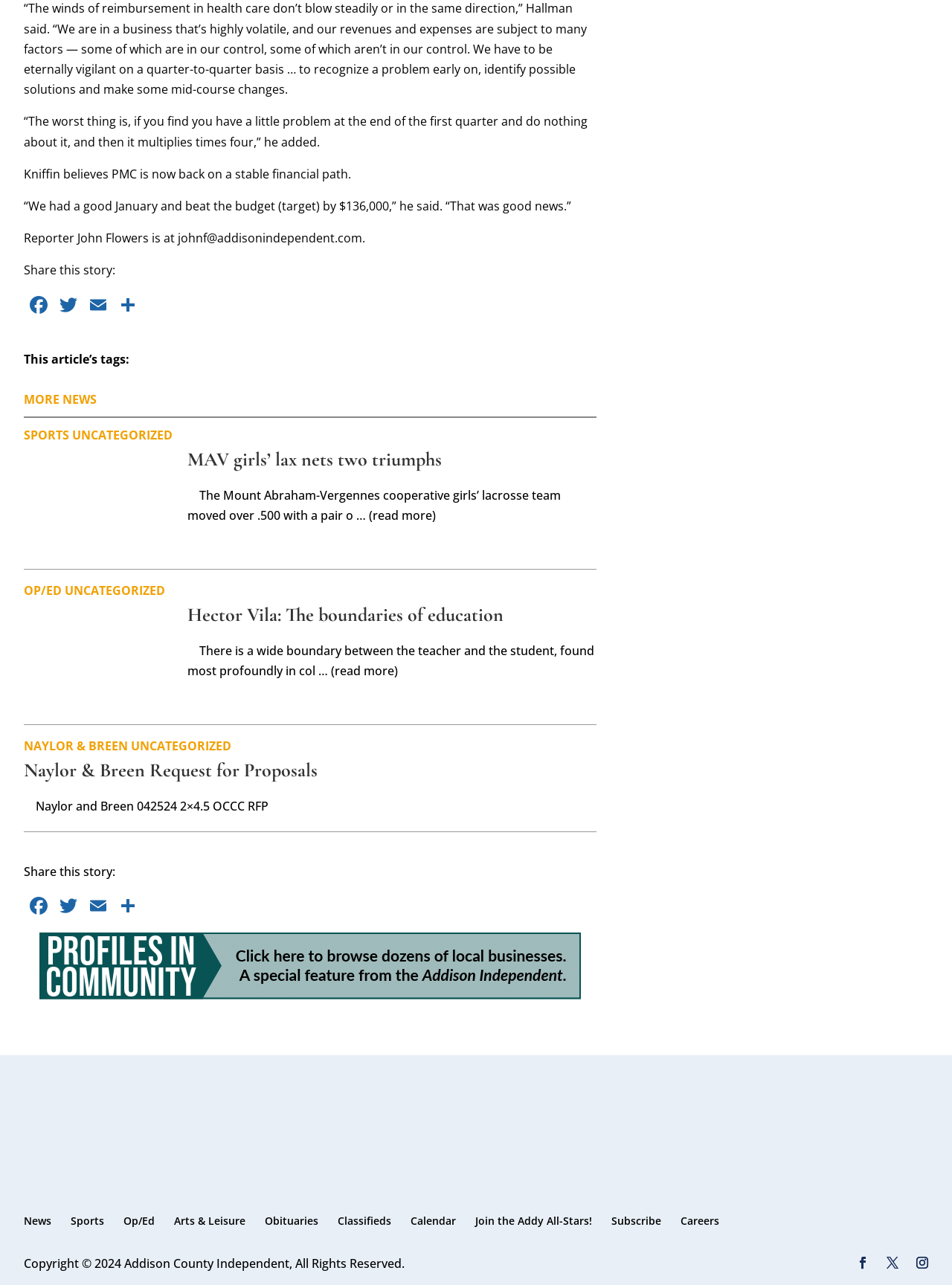Provide the bounding box coordinates for the specified HTML element described in this description: "Join the Addy All-Stars!". The coordinates should be four float numbers ranging from 0 to 1, in the format [left, top, right, bottom].

[0.499, 0.945, 0.622, 0.956]